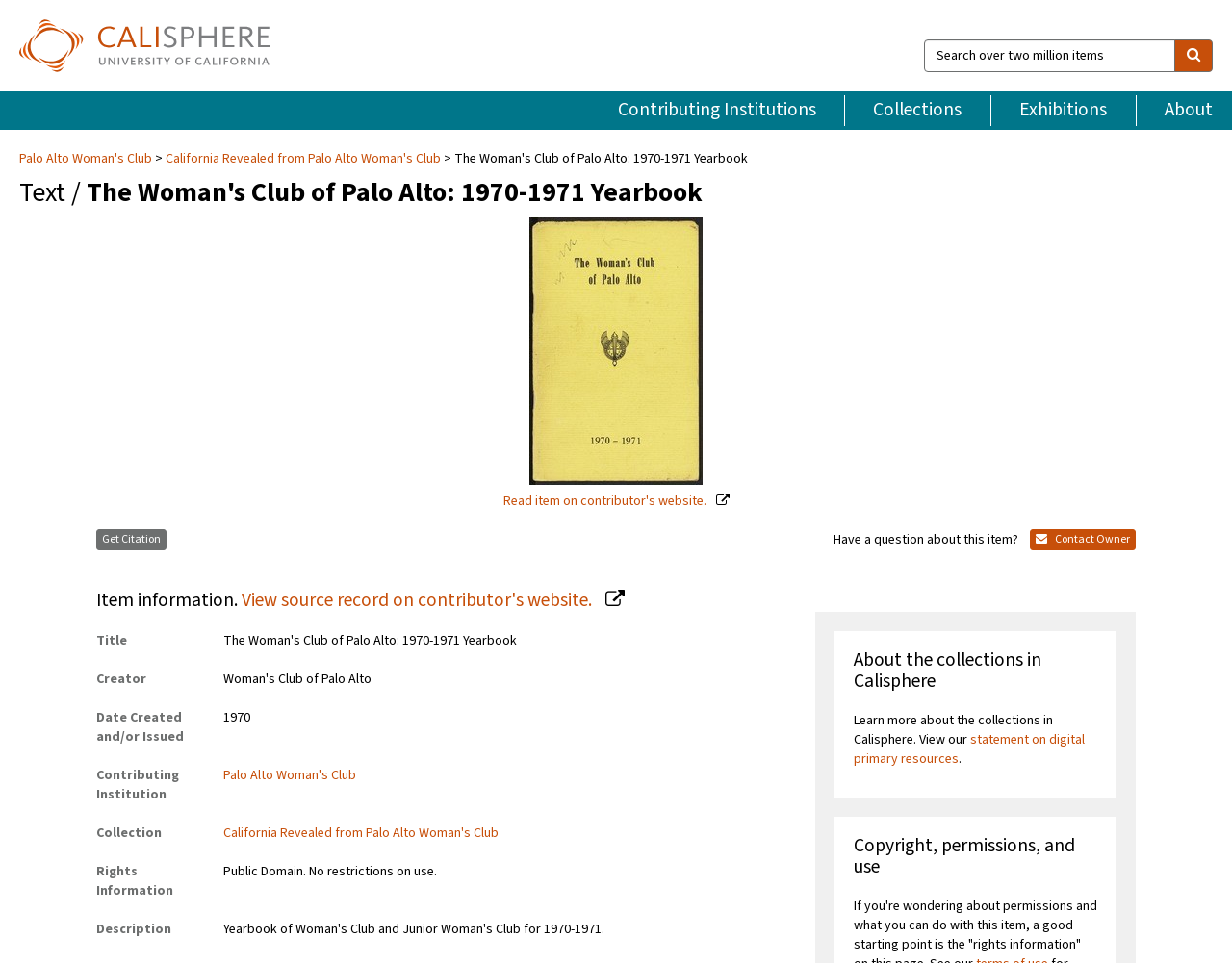Give a one-word or short phrase answer to the question: 
What is the name of the woman's club?

The Woman's Club of Palo Alto